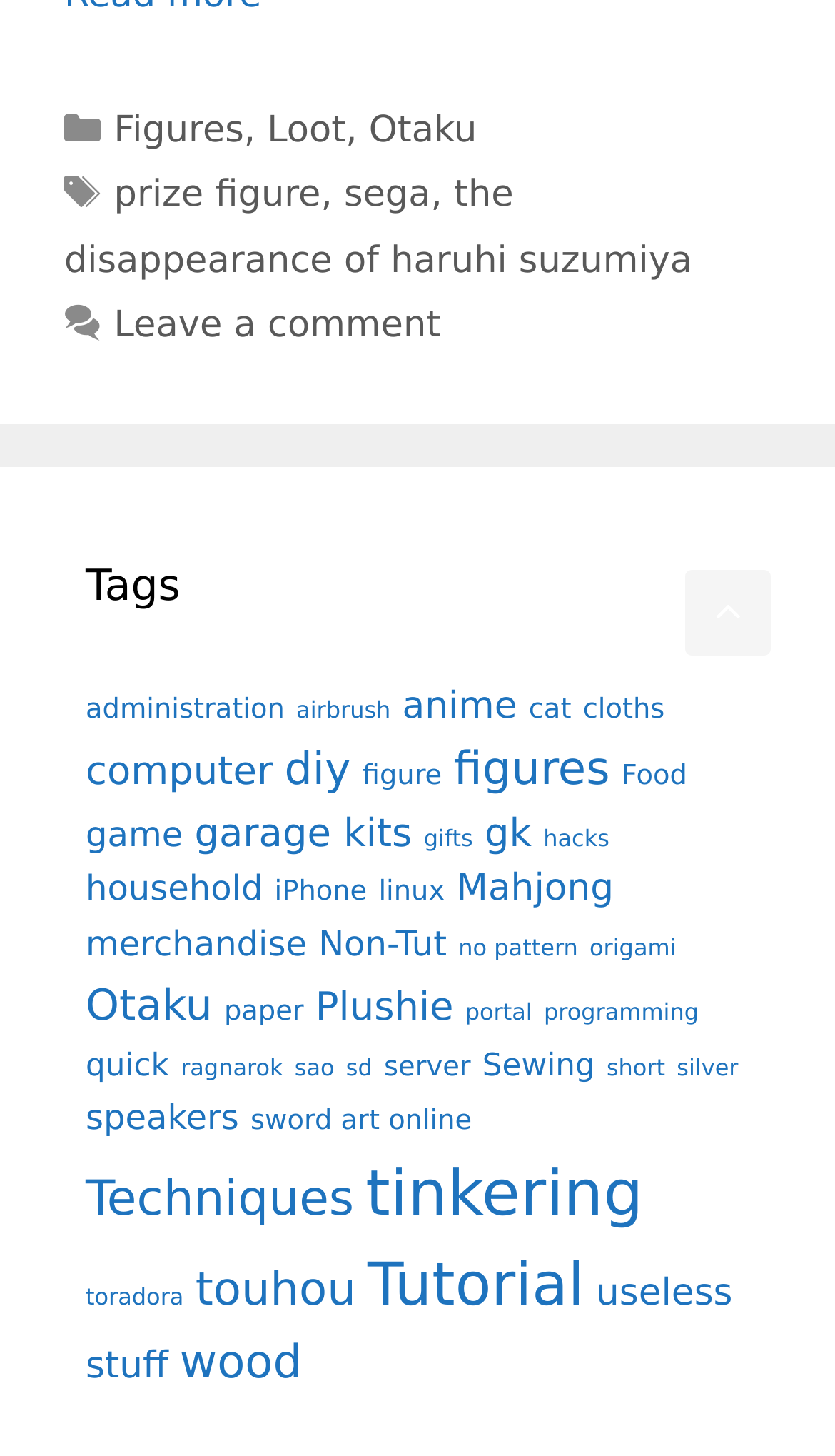What is the main category of the webpage?
Provide a short answer using one word or a brief phrase based on the image.

Tags